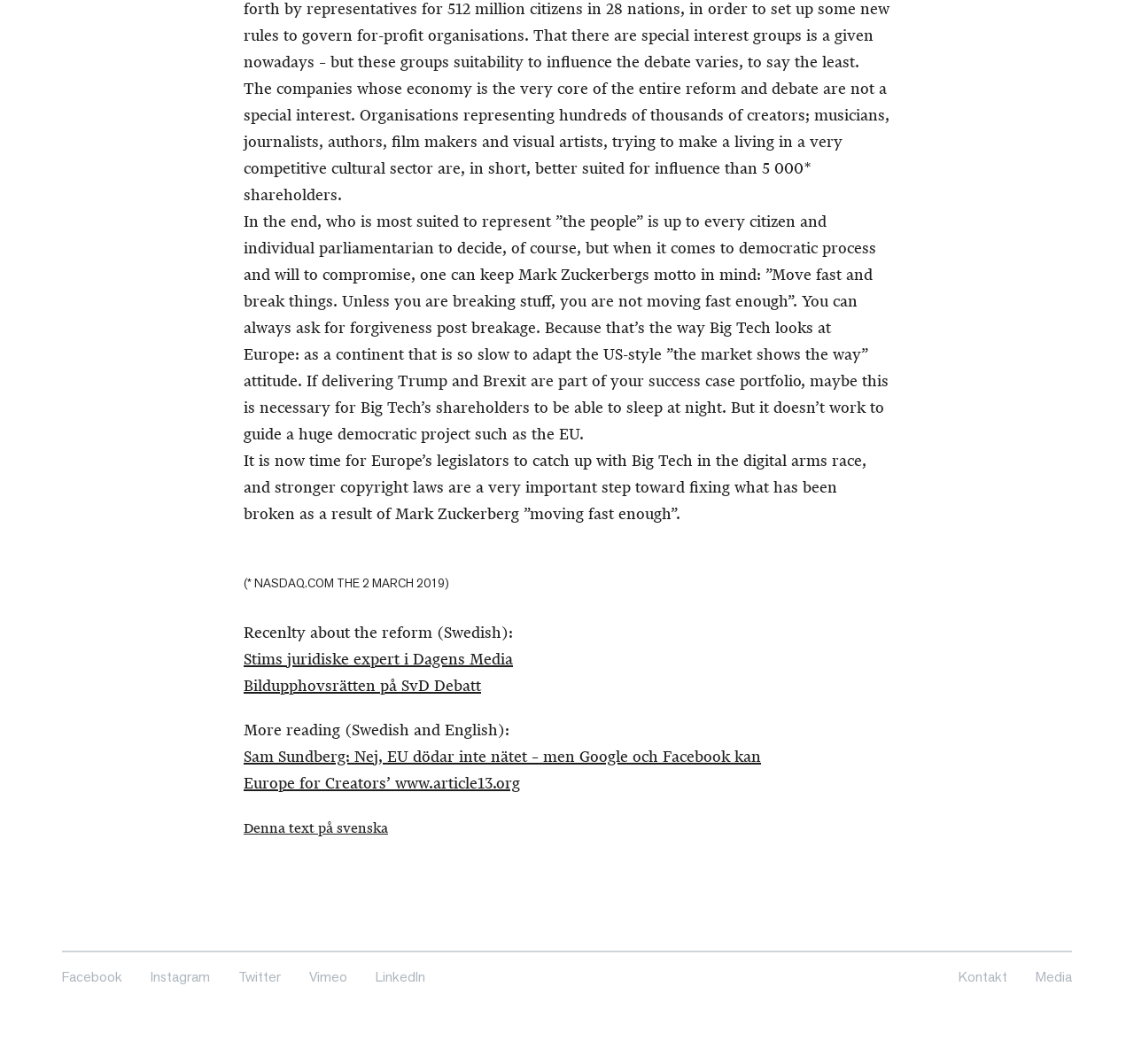Identify the bounding box coordinates of the specific part of the webpage to click to complete this instruction: "Check the date of the article".

None